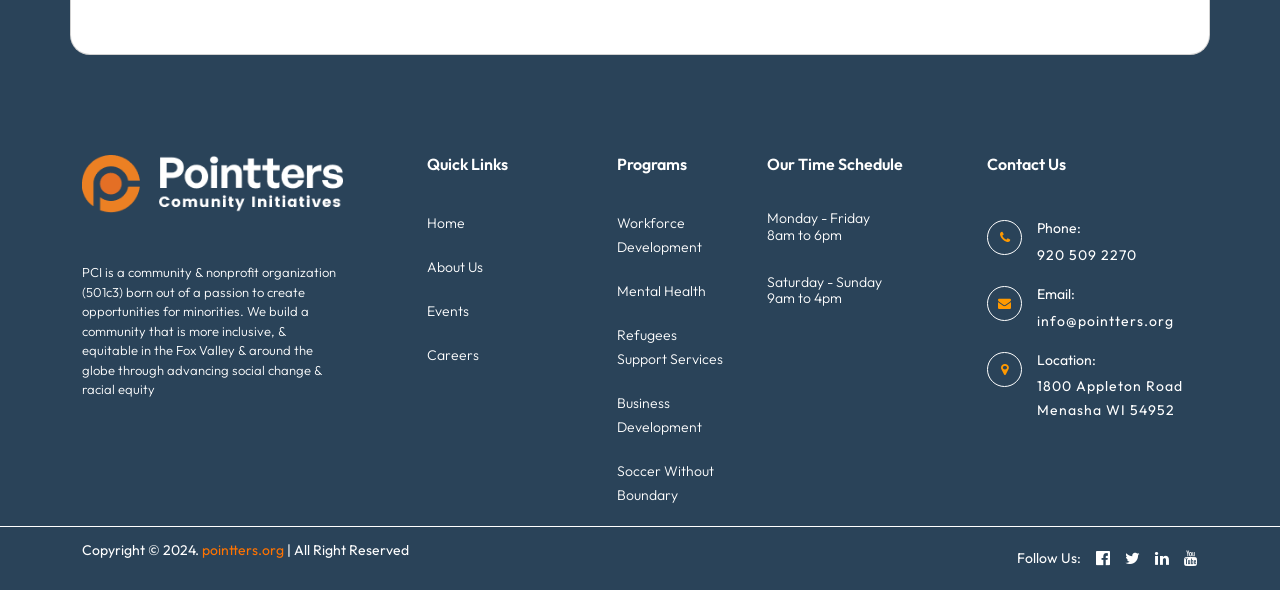What type of organization is PCI?
Using the information from the image, provide a comprehensive answer to the question.

Based on the StaticText element, PCI is described as a 'community & nonprofit organization (501c3)' which indicates that it is a nonprofit organization.